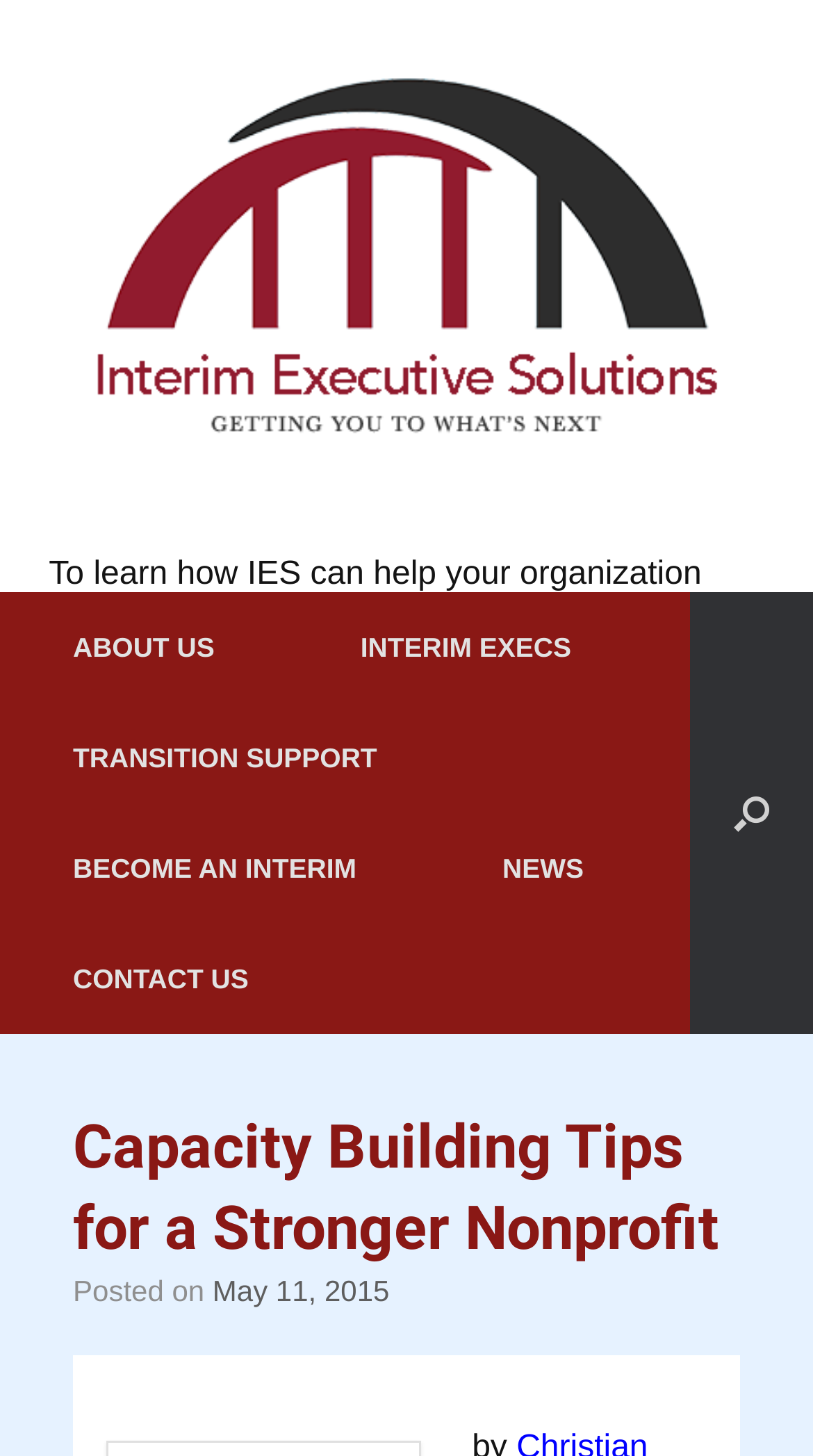What is the text above the 'Contact Us' link?
Observe the image and answer the question with a one-word or short phrase response.

To learn how IES can help your organization today,